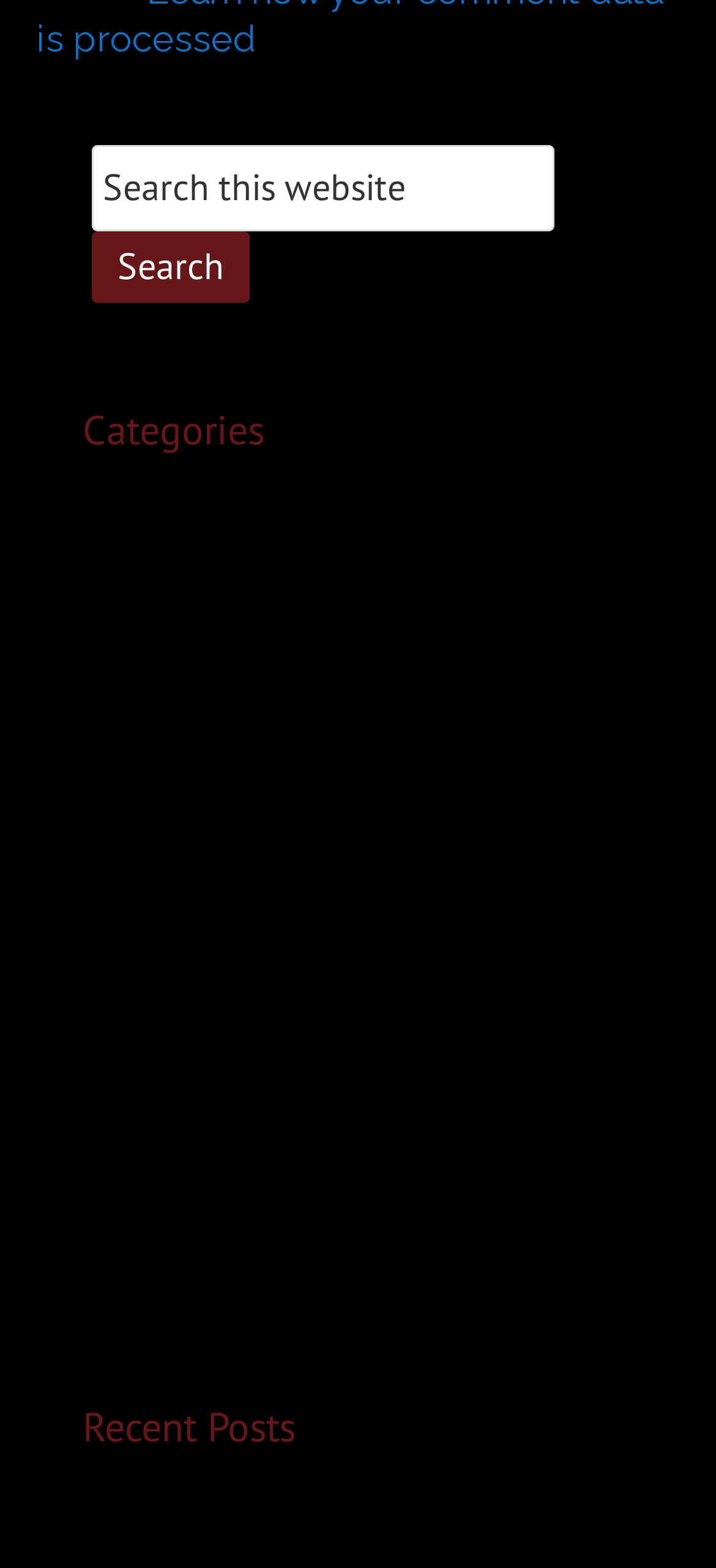What is the first category listed? Observe the screenshot and provide a one-word or short phrase answer.

Anthology